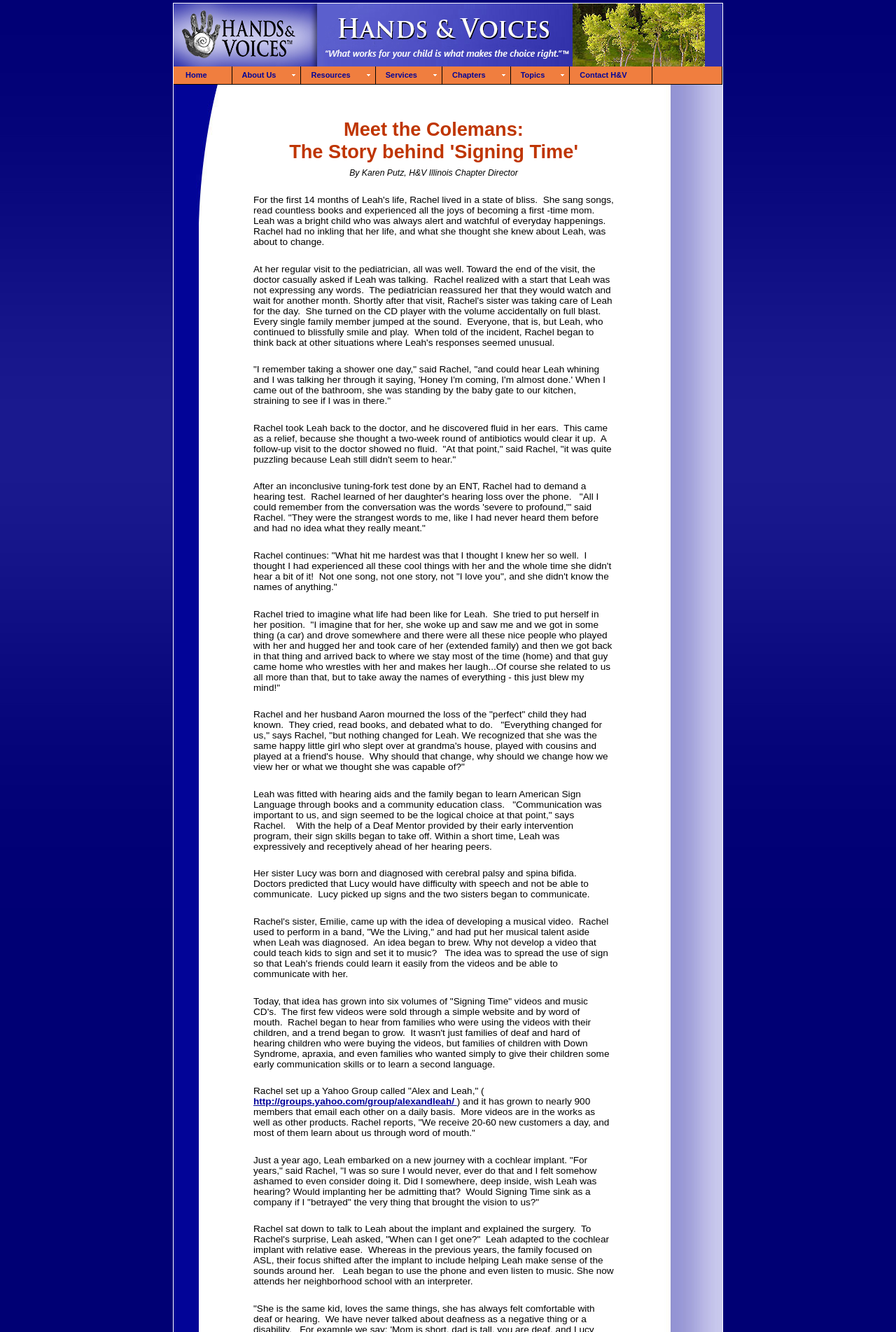What is the topic of the story?
Based on the screenshot, respond with a single word or phrase.

The Story behind 'Signing Time'